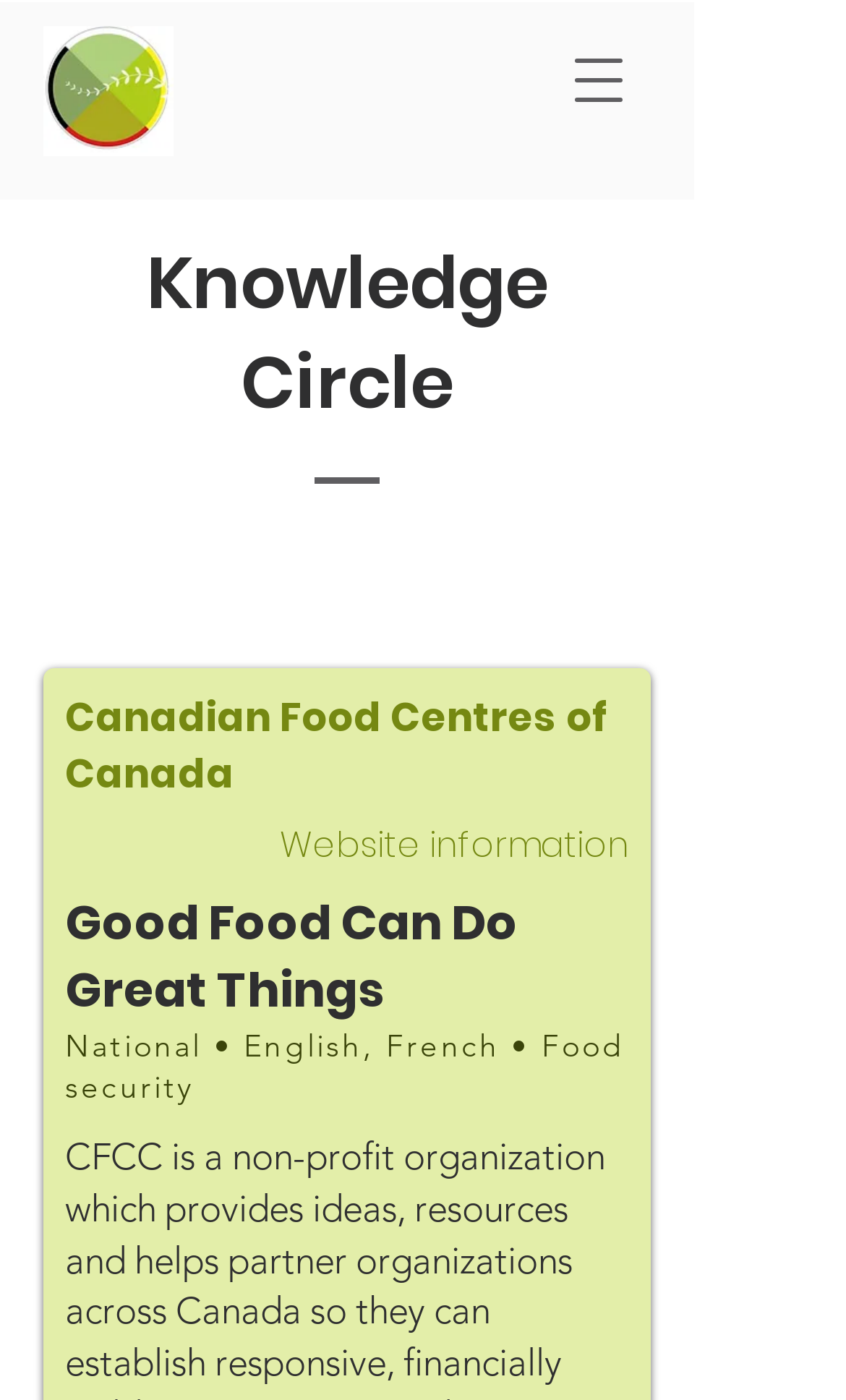What is the theme of the organization?
Provide a detailed answer to the question using information from the image.

I found the answer by looking at the StaticText element with the text 'National • English, French • Food security'. The presence of 'Food security' in this text suggests that it's a key theme or focus area of the organization.